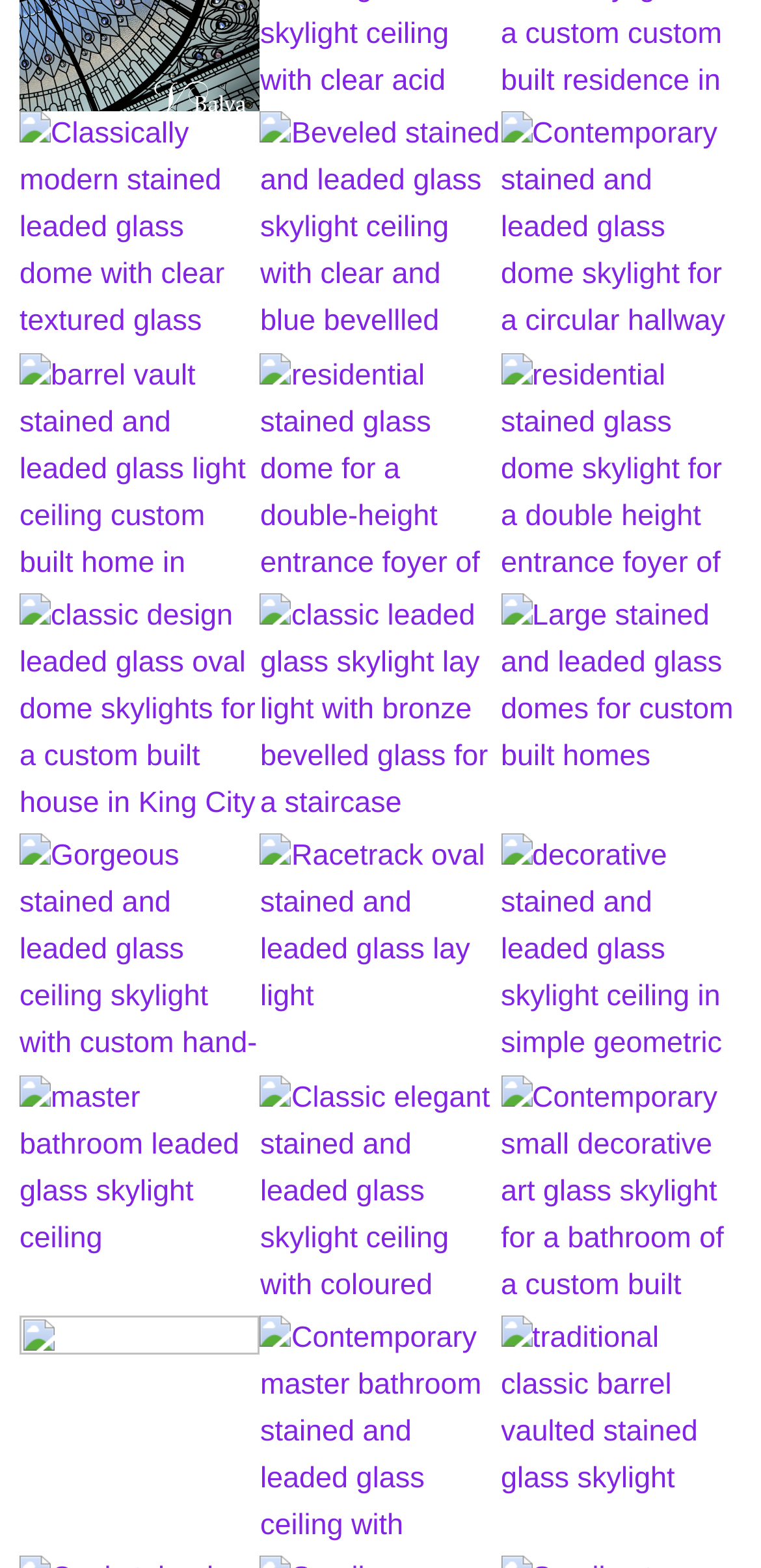Reply to the question with a single word or phrase:
What is the theme of the stained glass designs?

Architectural